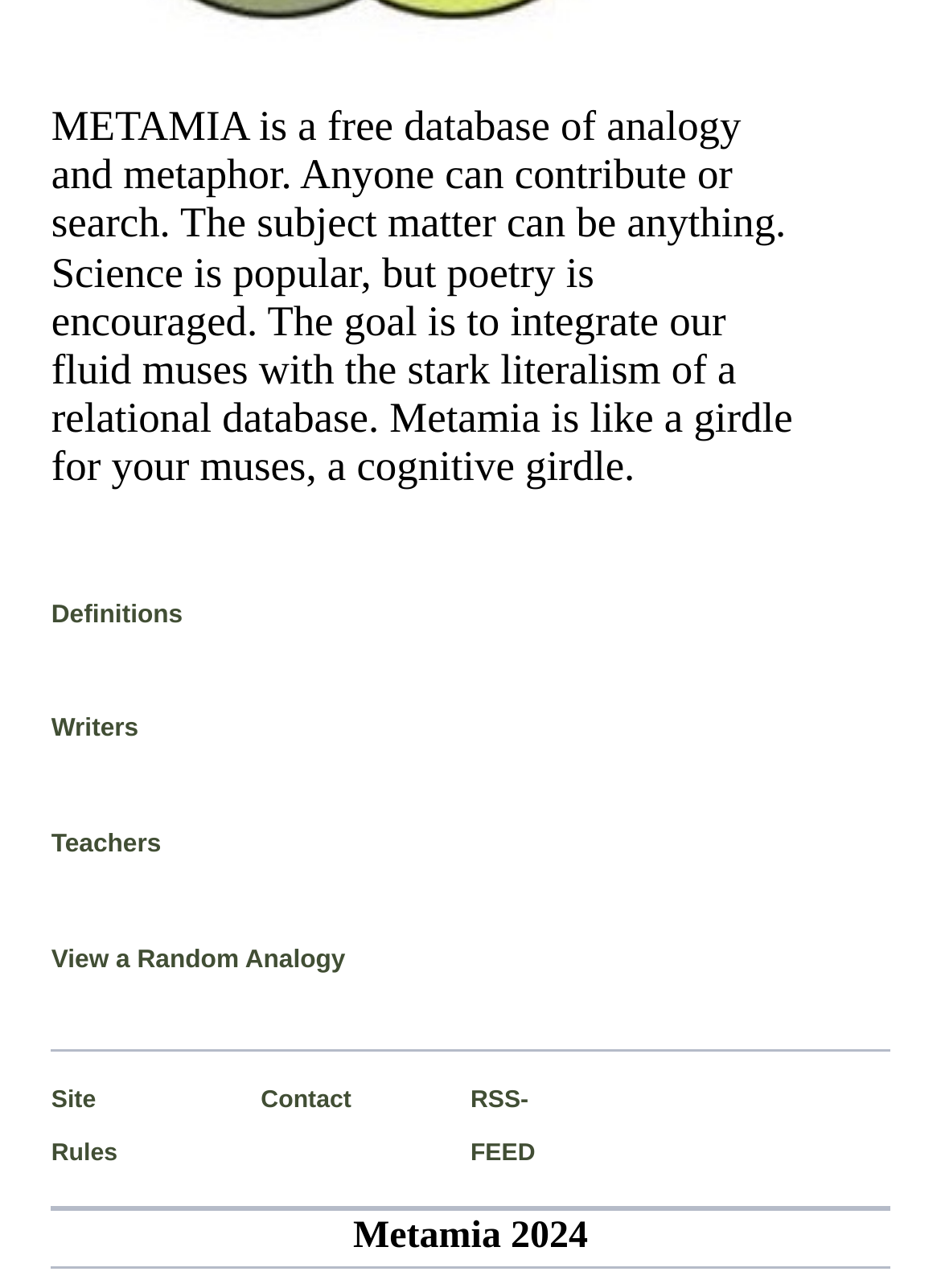Respond with a single word or phrase for the following question: 
How many links are available on the webpage?

6